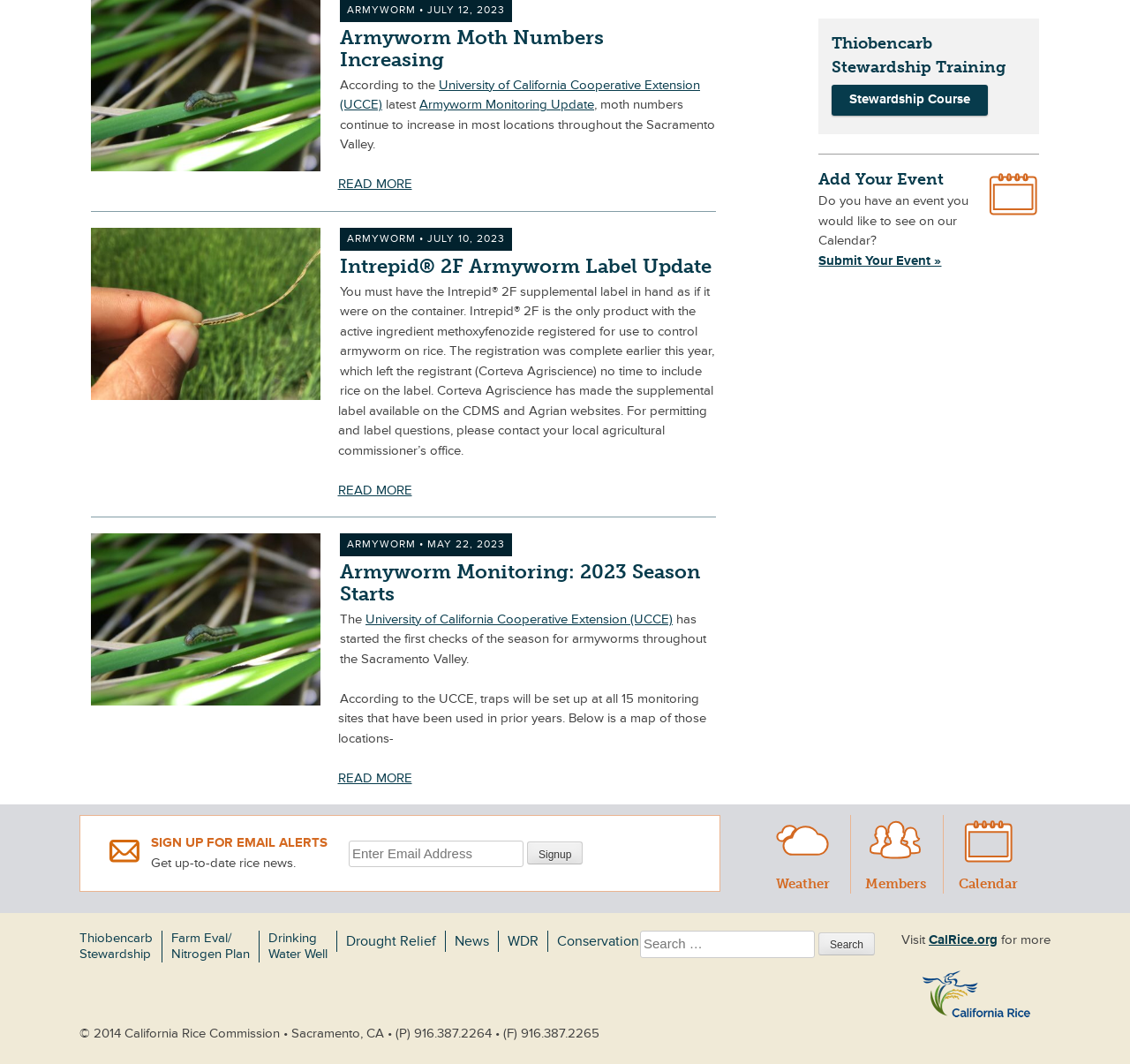What is the name of the product with the active ingredient methoxyfenozide?
Answer the question with a detailed explanation, including all necessary information.

I found the answer by reading the text 'You must have the Intrepid 2F supplemental label in hand as if it were on the container. Intrepid 2F is the only product with the active ingredient methoxyfenozide registered for use to control armyworm on rice.' which mentions the product name and its active ingredient.